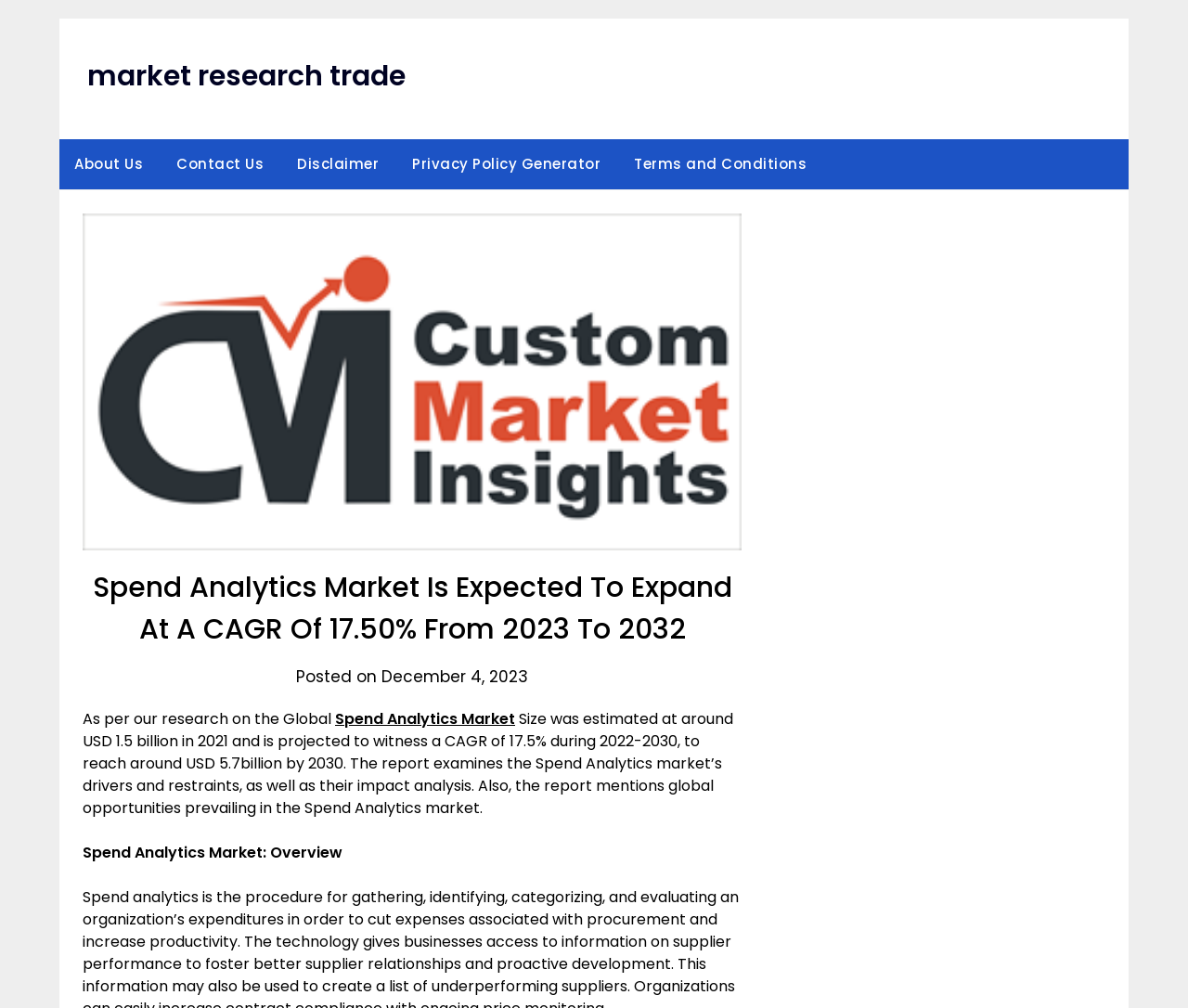What is the name of the company mentioned on the webpage?
Answer the question with as much detail as you can, using the image as a reference.

The image on the webpage has the text 'Custom Market Insights', which suggests that it is the name of the company mentioned on the webpage.